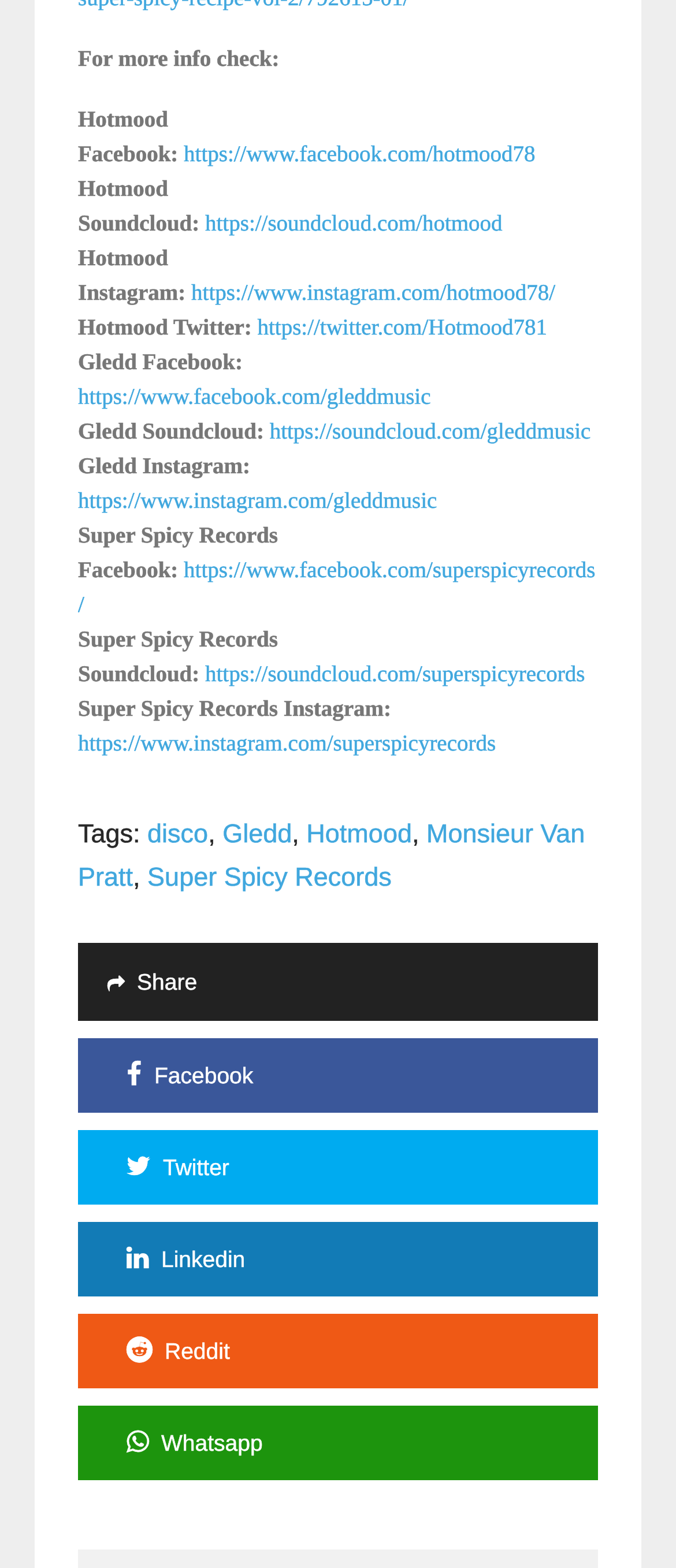Locate the bounding box coordinates of the area to click to fulfill this instruction: "Visit Gledd's Instagram". The bounding box should be presented as four float numbers between 0 and 1, in the order [left, top, right, bottom].

[0.115, 0.311, 0.647, 0.327]